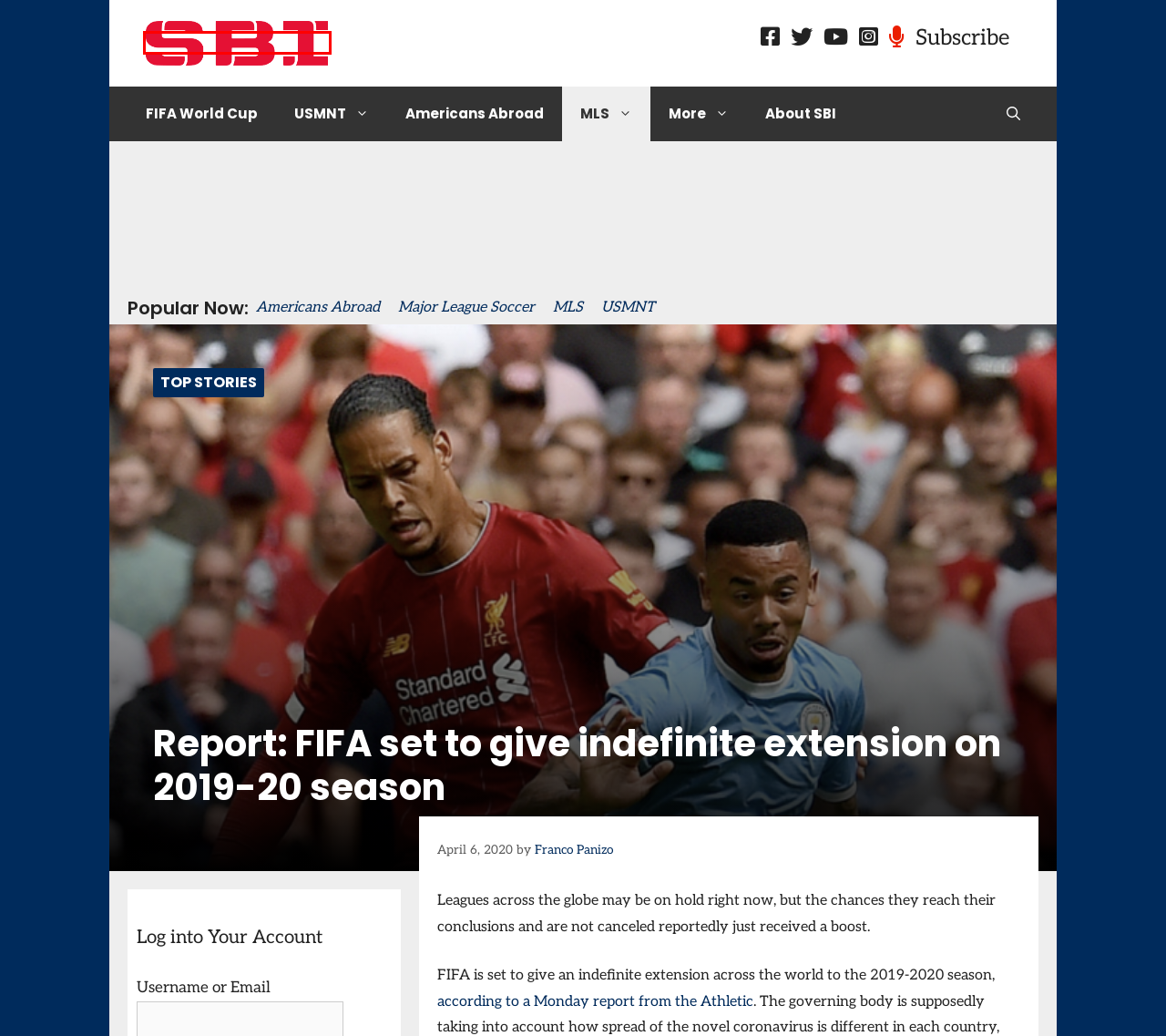Review the screenshot of a webpage that includes a red bounding box. Choose the most suitable webpage description that matches the new webpage after clicking the element within the red bounding box. Here are the candidates:
A. Americans Abroad - SBI Soccer
B. Major League Soccer - SBI Soccer
C. SBI Soccer - The world of soccer with an American voice
D. SBI Soccer Editorial Staff - SBI Soccer
E. MLS - SBI Soccer
F. Franco Panizo - SBI Soccer
G. U.S. Men's National Team - SBI Soccer
H. USMNT - SBI Soccer

C